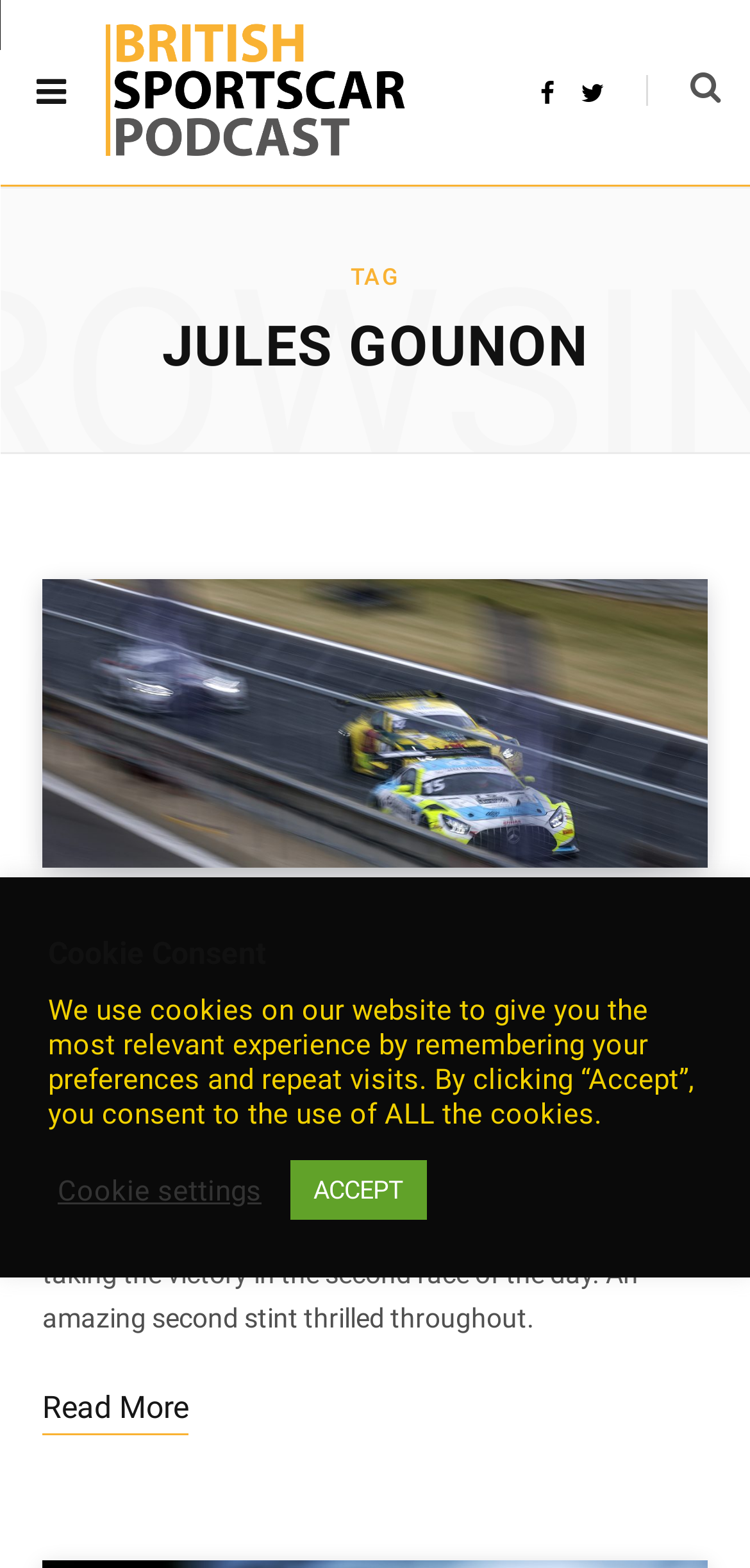What is the name of the podcast?
Please provide a comprehensive answer based on the contents of the image.

The name of the podcast can be found in the link element with the text 'British Sportscar Podcast' at the top of the webpage, which is also the title of the webpage.